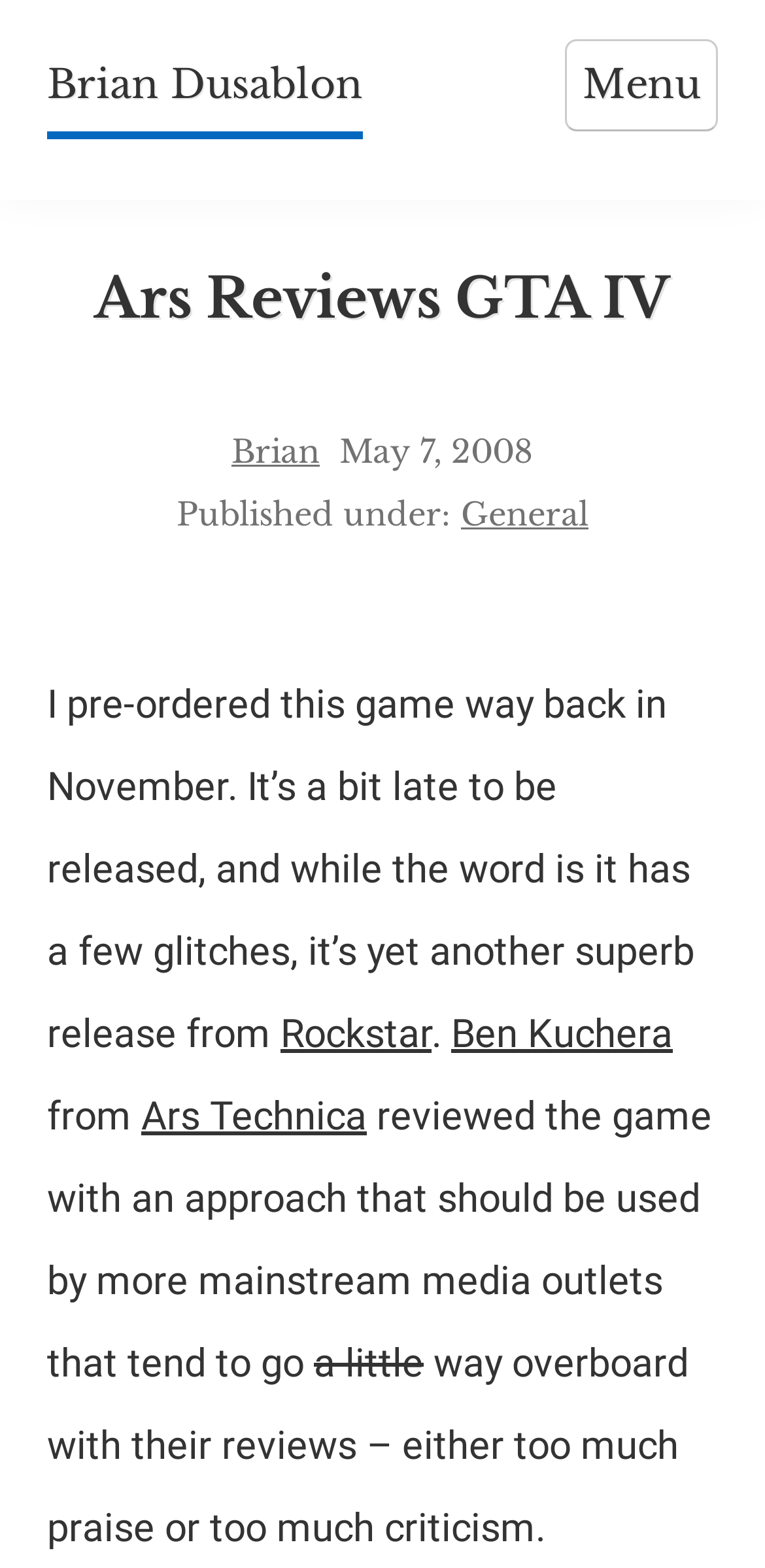Using the details in the image, give a detailed response to the question below:
What is the name of the author of the review?

I found the answer by looking at the navigation menu where it says 'Brian Dusablon' and also in the heading where it says 'Ars Reviews GTA IV – Brian Dusablon'.